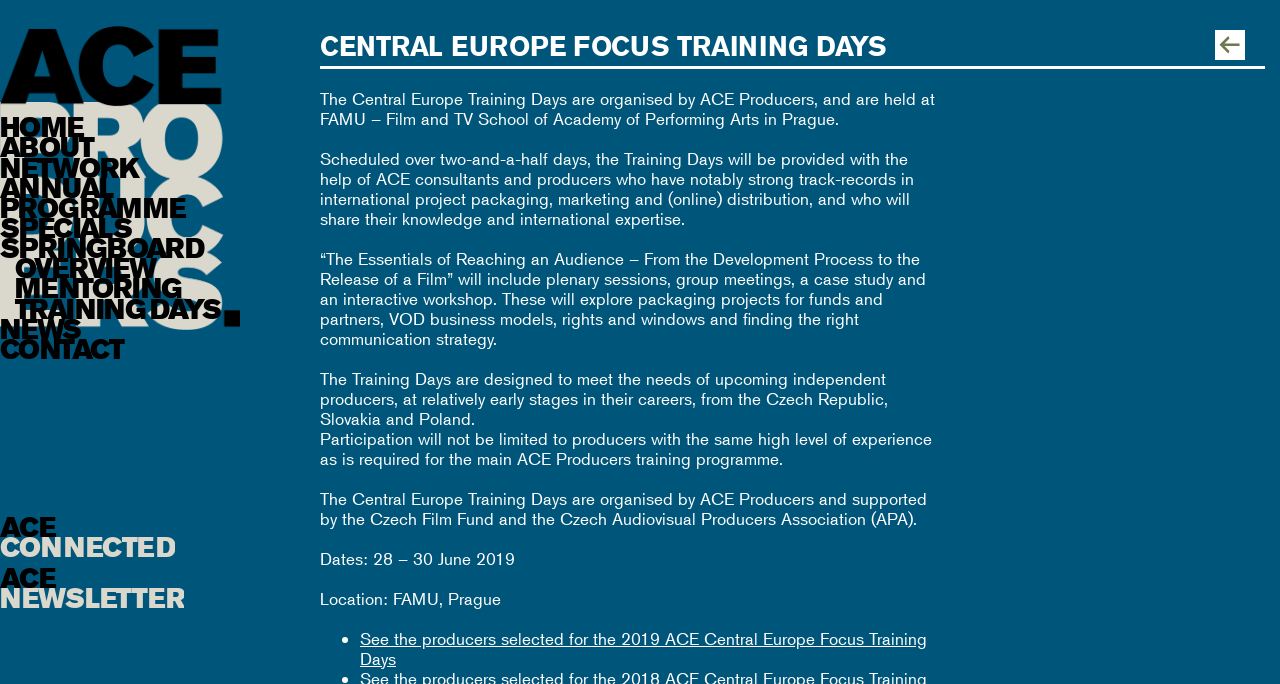Find the bounding box coordinates of the element you need to click on to perform this action: 'Click on the 'Home' link'. The coordinates should be represented by four float values between 0 and 1, in the format [left, top, right, bottom].

None